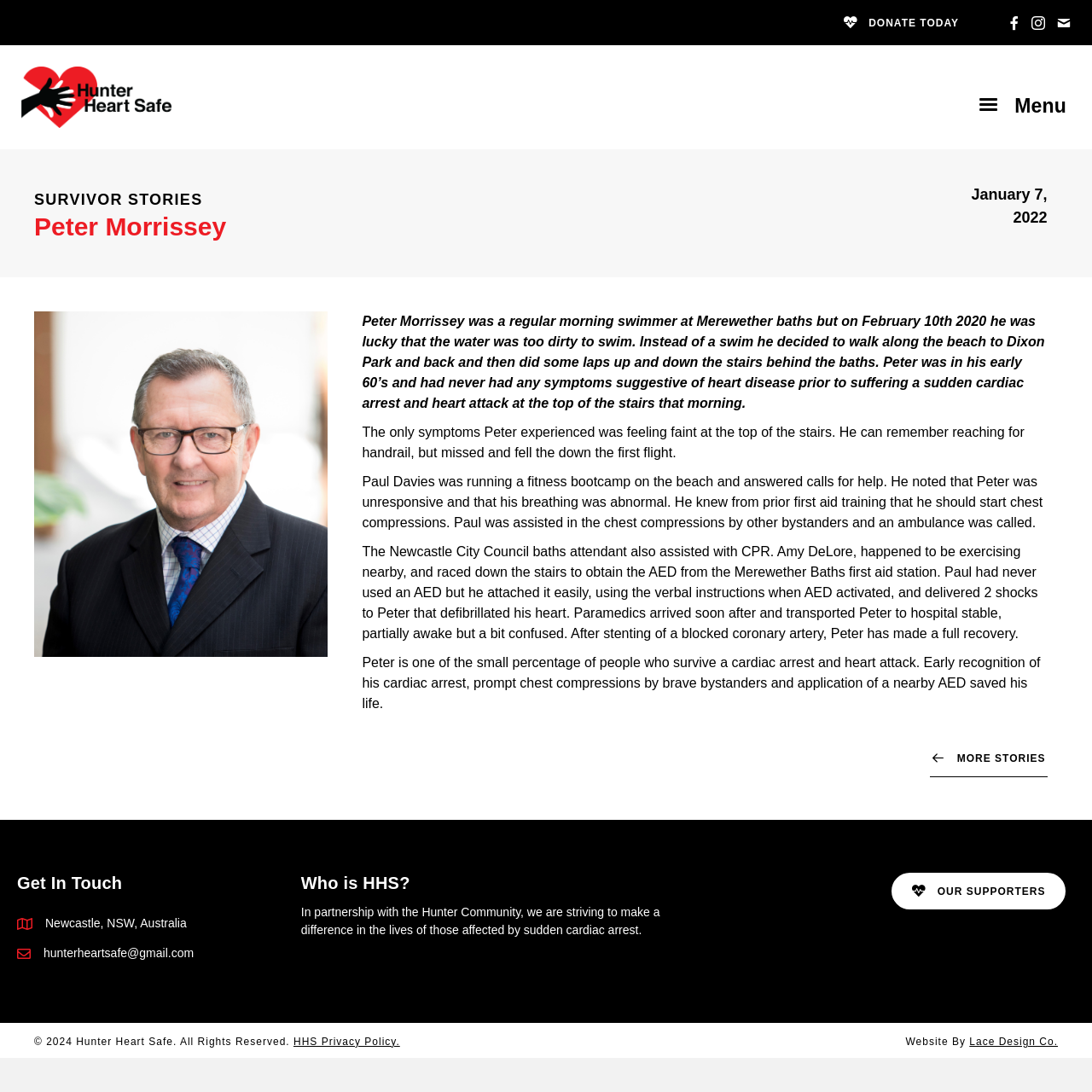Find the bounding box coordinates for the UI element whose description is: "Donate Today". The coordinates should be four float numbers between 0 and 1, in the format [left, top, right, bottom].

[0.754, 0.004, 0.897, 0.037]